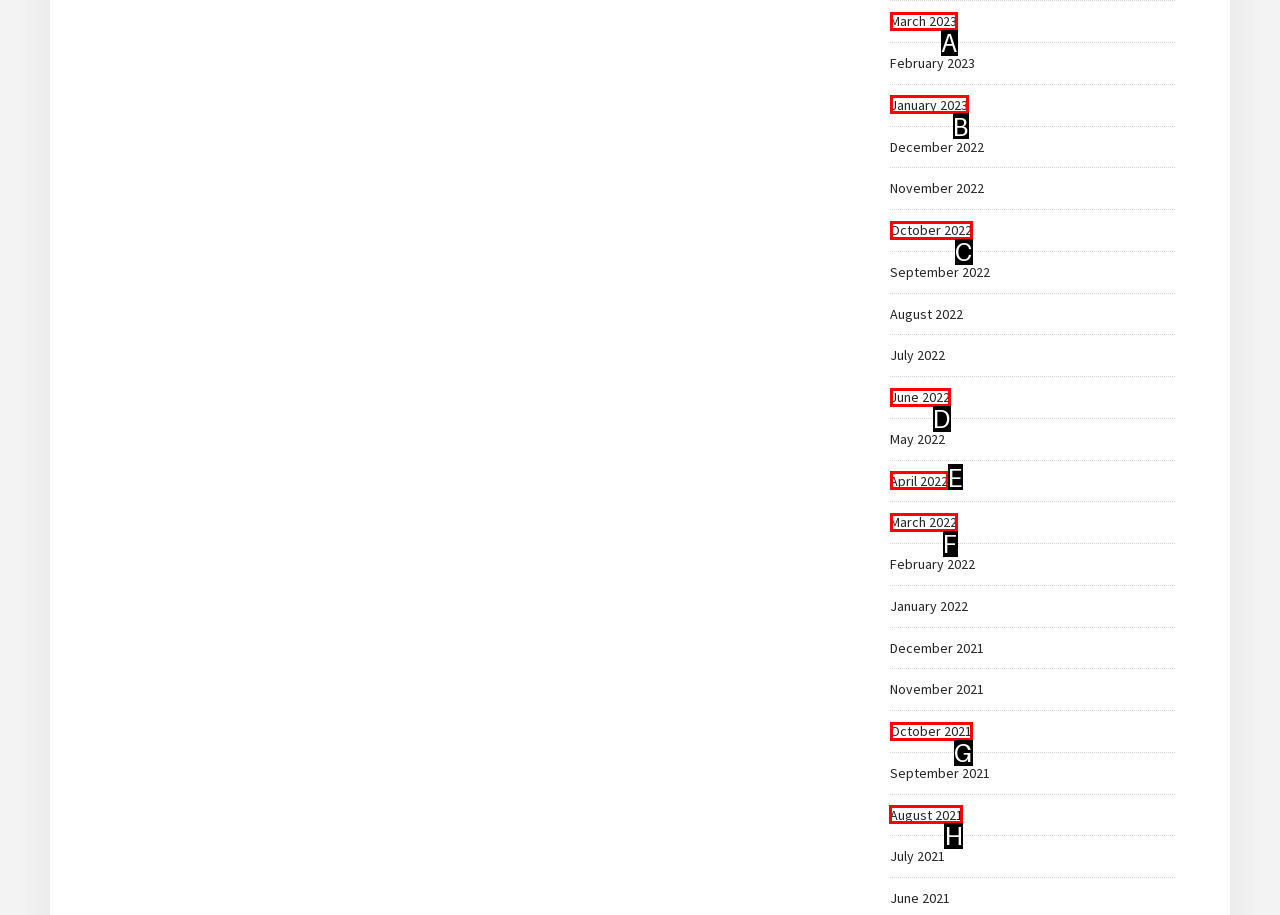Select the letter of the option that should be clicked to achieve the specified task: access August 2021. Respond with just the letter.

H